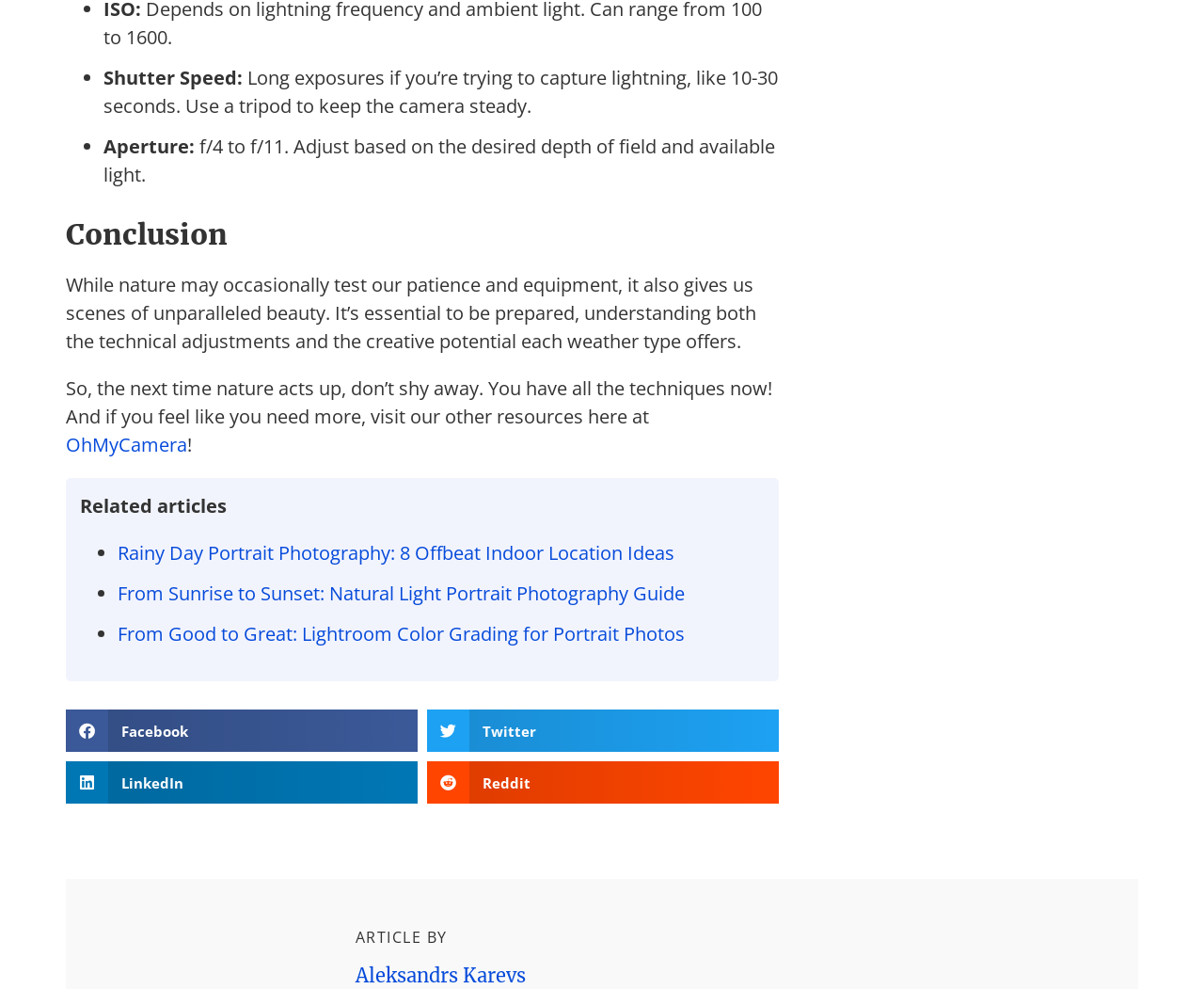What is the purpose of adjusting aperture?
Look at the image and provide a short answer using one word or a phrase.

Depth of field and available light